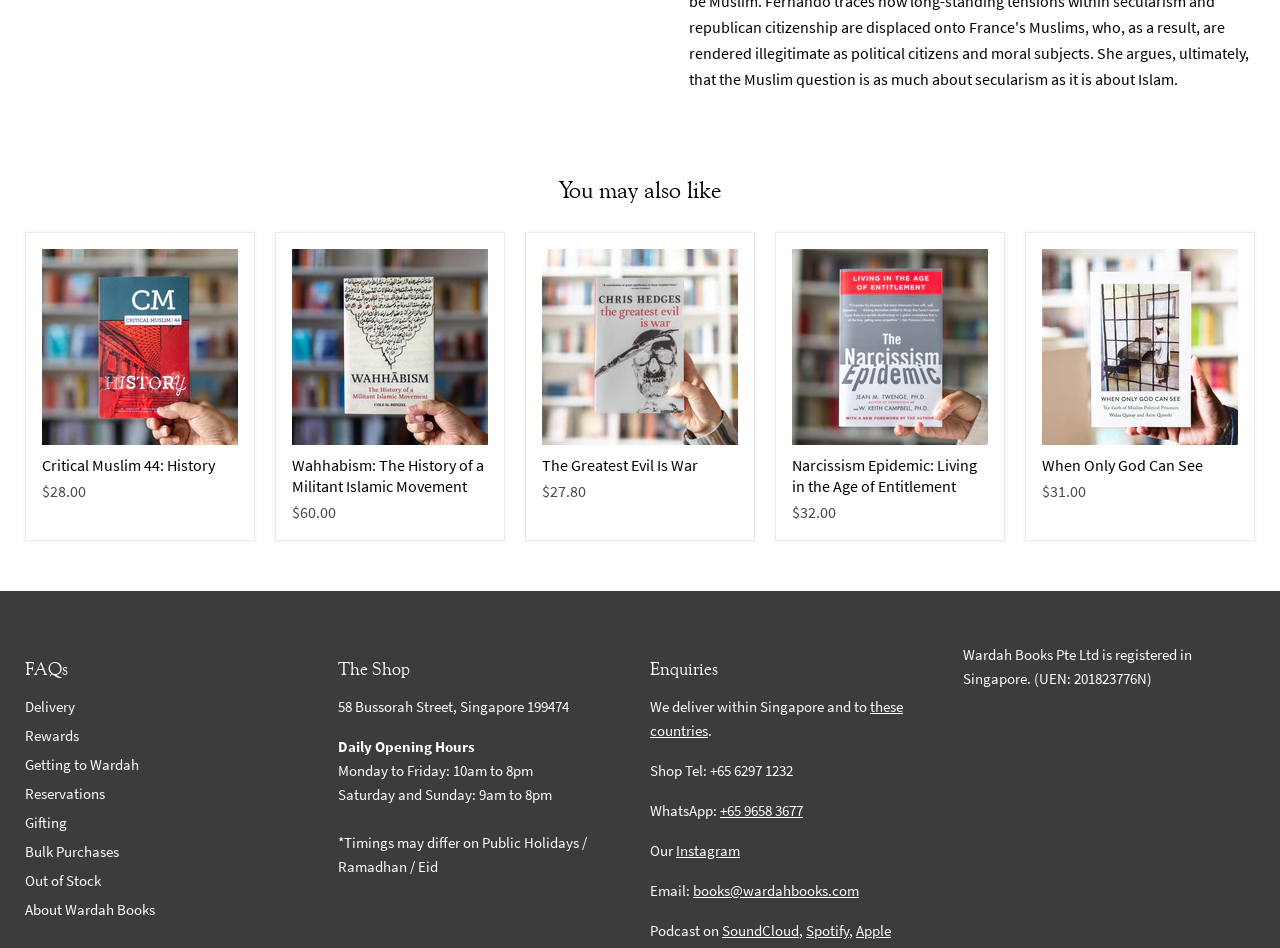Determine the bounding box coordinates for the area that should be clicked to carry out the following instruction: "Check the price of 'The Greatest Evil Is War'".

[0.423, 0.507, 0.458, 0.528]